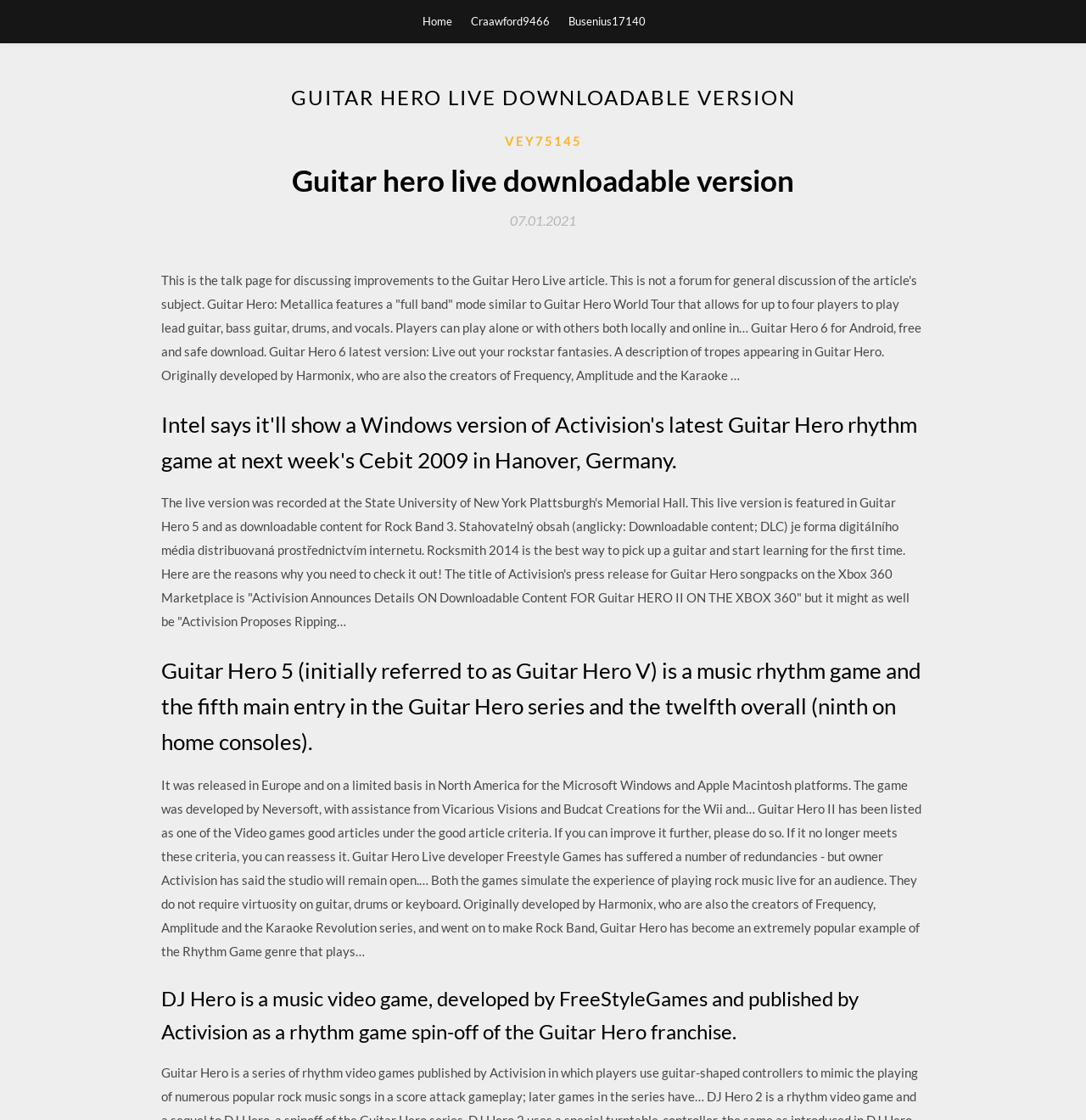Please determine the main heading text of this webpage.

GUITAR HERO LIVE DOWNLOADABLE VERSION